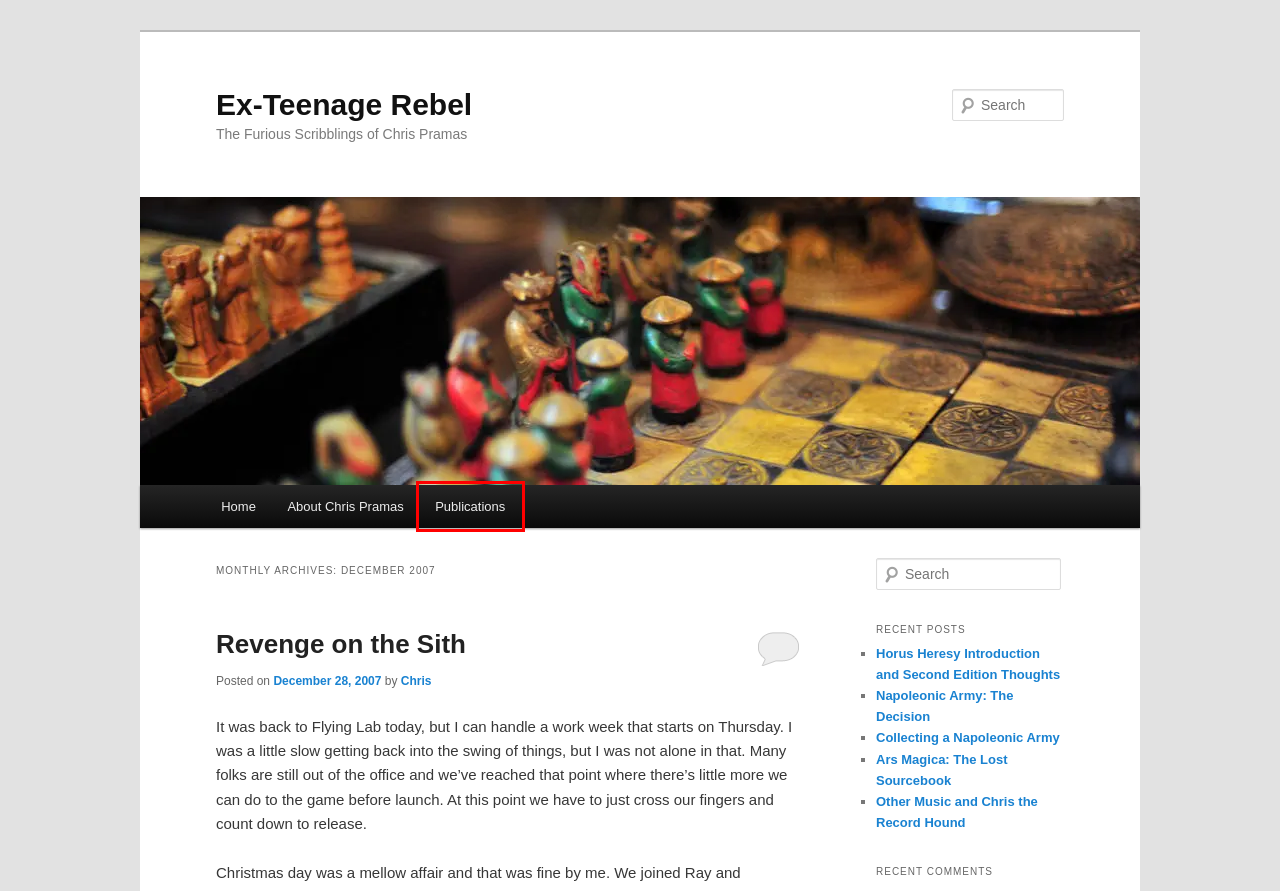Given a screenshot of a webpage with a red bounding box highlighting a UI element, determine which webpage description best matches the new webpage that appears after clicking the highlighted element. Here are the candidates:
A. Napoleonic Army: The Decision | Ex-Teenage Rebel
B. Chris | Ex-Teenage Rebel
C. About Chris Pramas | Ex-Teenage Rebel
D. Revenge on the Sith | Ex-Teenage Rebel
E. Collecting a Napoleonic Army | Ex-Teenage Rebel
F. Other Music and Chris the Record Hound | Ex-Teenage Rebel
G. Horus Heresy Introduction and Second Edition Thoughts | Ex-Teenage Rebel
H. Publications | Ex-Teenage Rebel

H